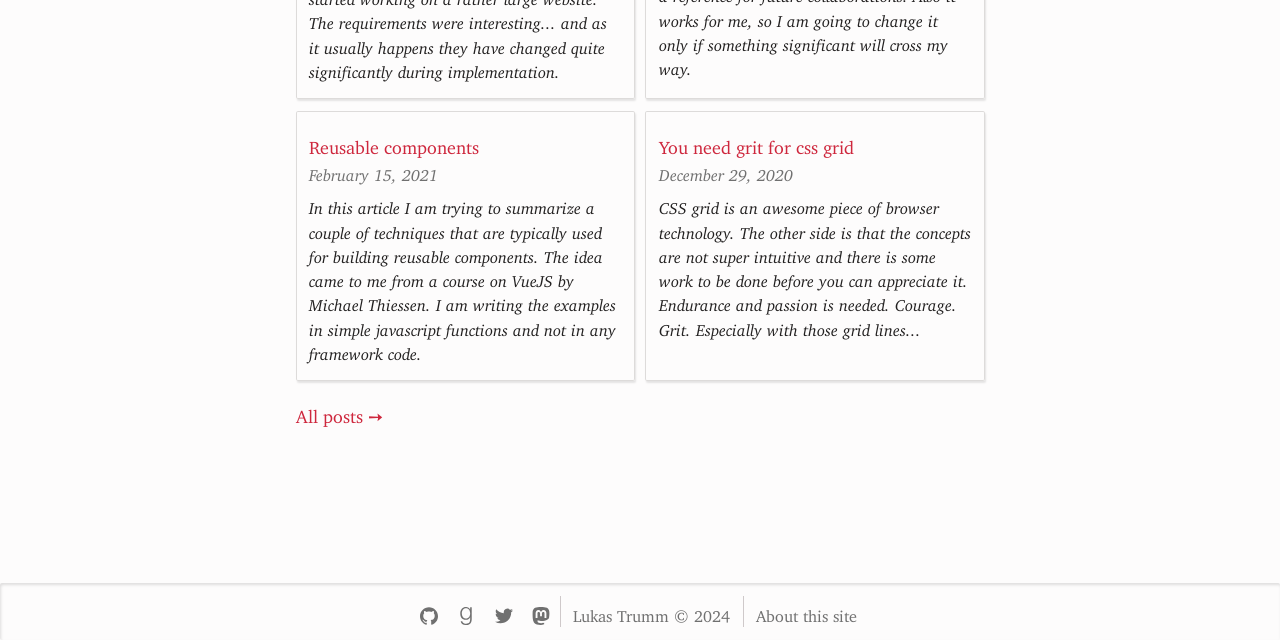For the element described, predict the bounding box coordinates as (top-left x, top-left y, bottom-right x, bottom-right y). All values should be between 0 and 1. Element description: Reusable components

[0.241, 0.203, 0.485, 0.246]